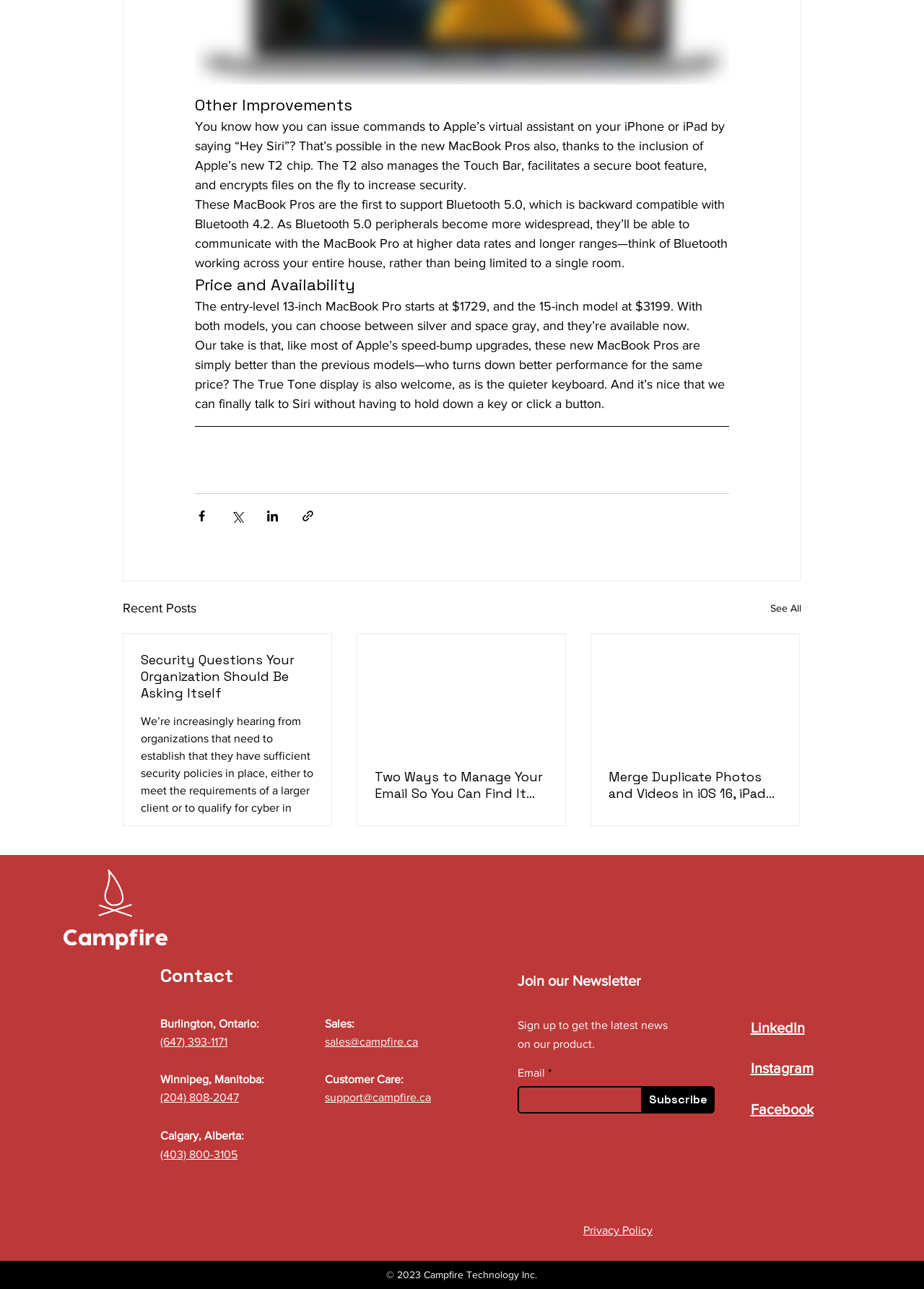Answer briefly with one word or phrase:
What is the price of the 13-inch MacBook Pro?

$1729